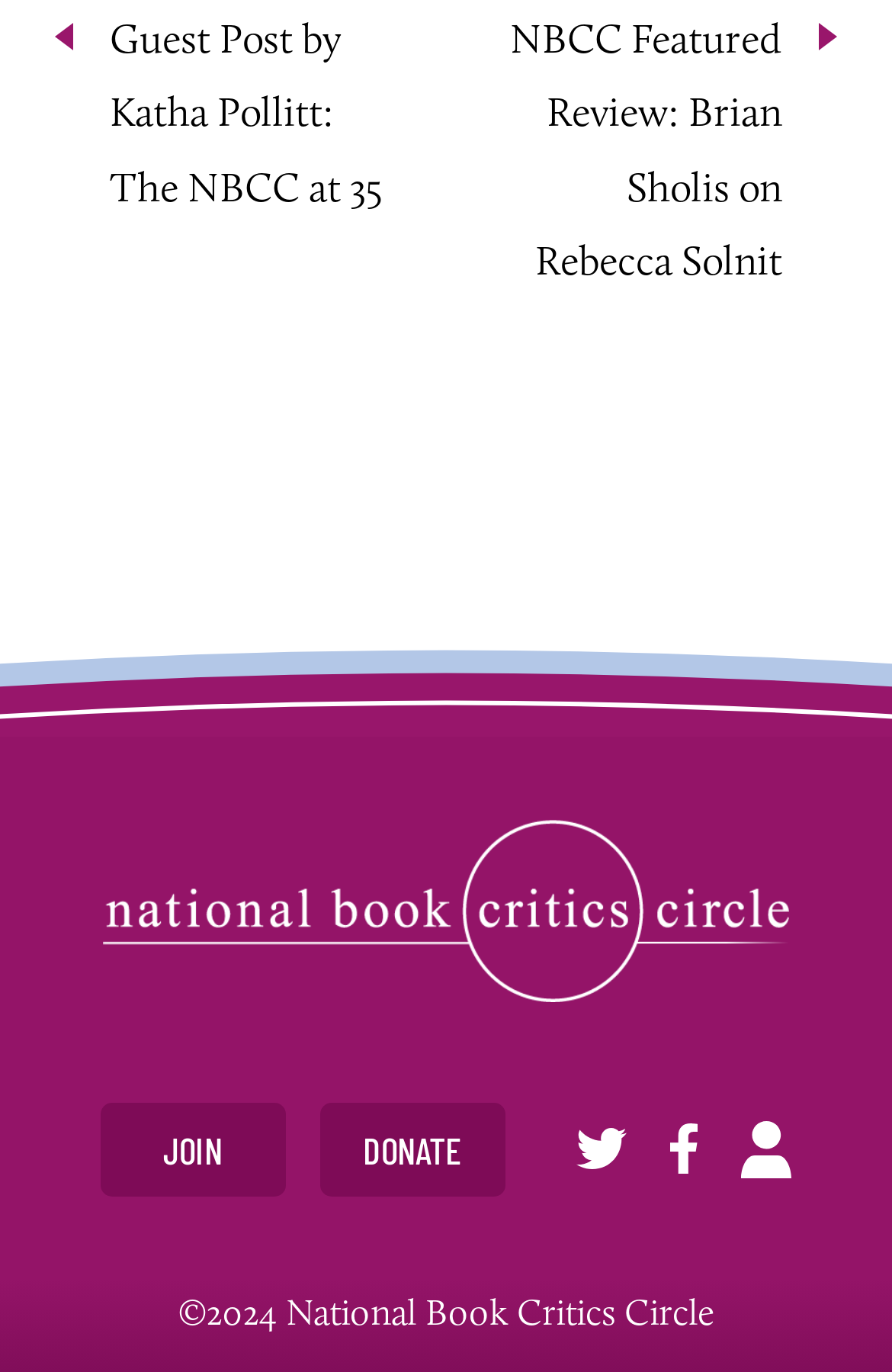Provide the bounding box coordinates for the UI element that is described by this text: "Donate". The coordinates should be in the form of four float numbers between 0 and 1: [left, top, right, bottom].

[0.358, 0.803, 0.566, 0.872]